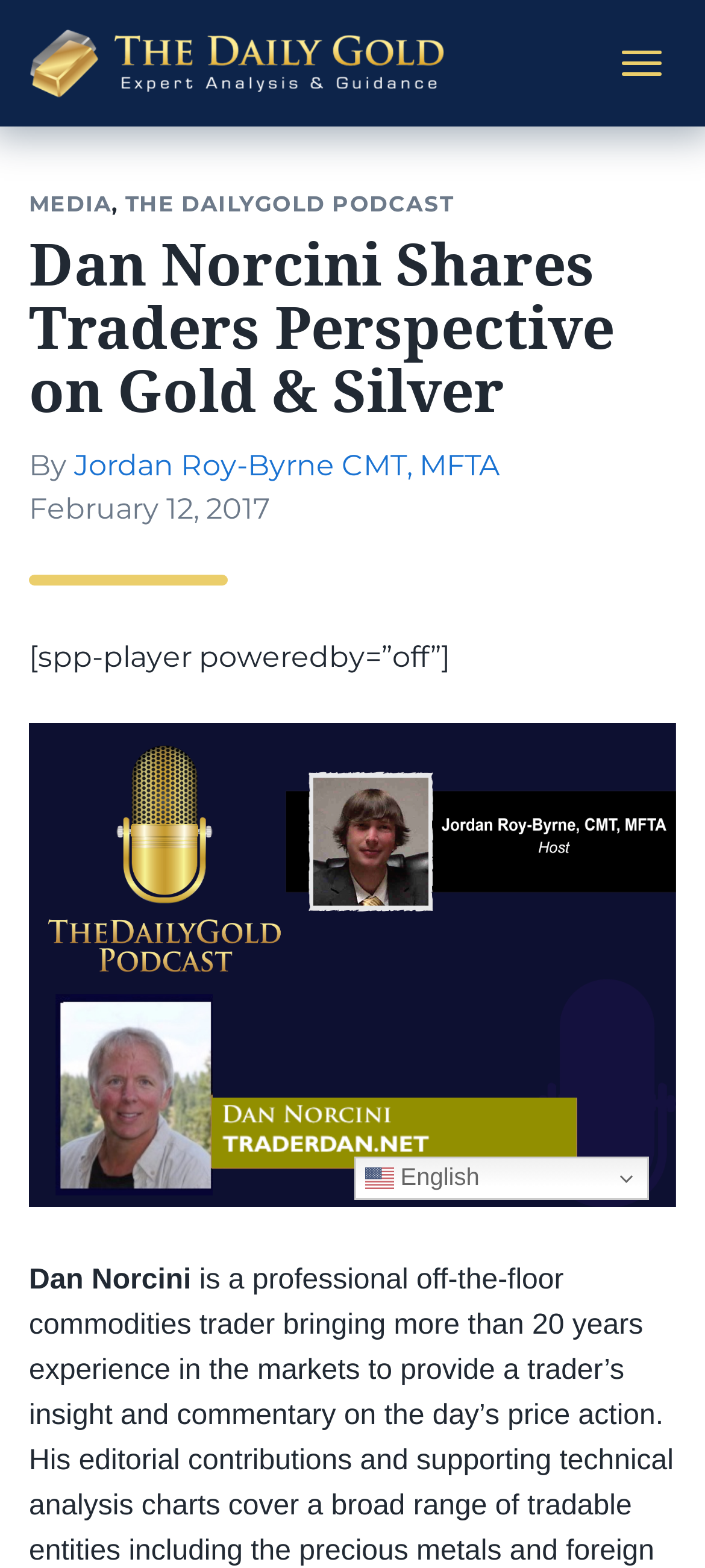Who is the author of the article?
From the image, respond using a single word or phrase.

Jordan Roy-Byrne CMT, MFTA